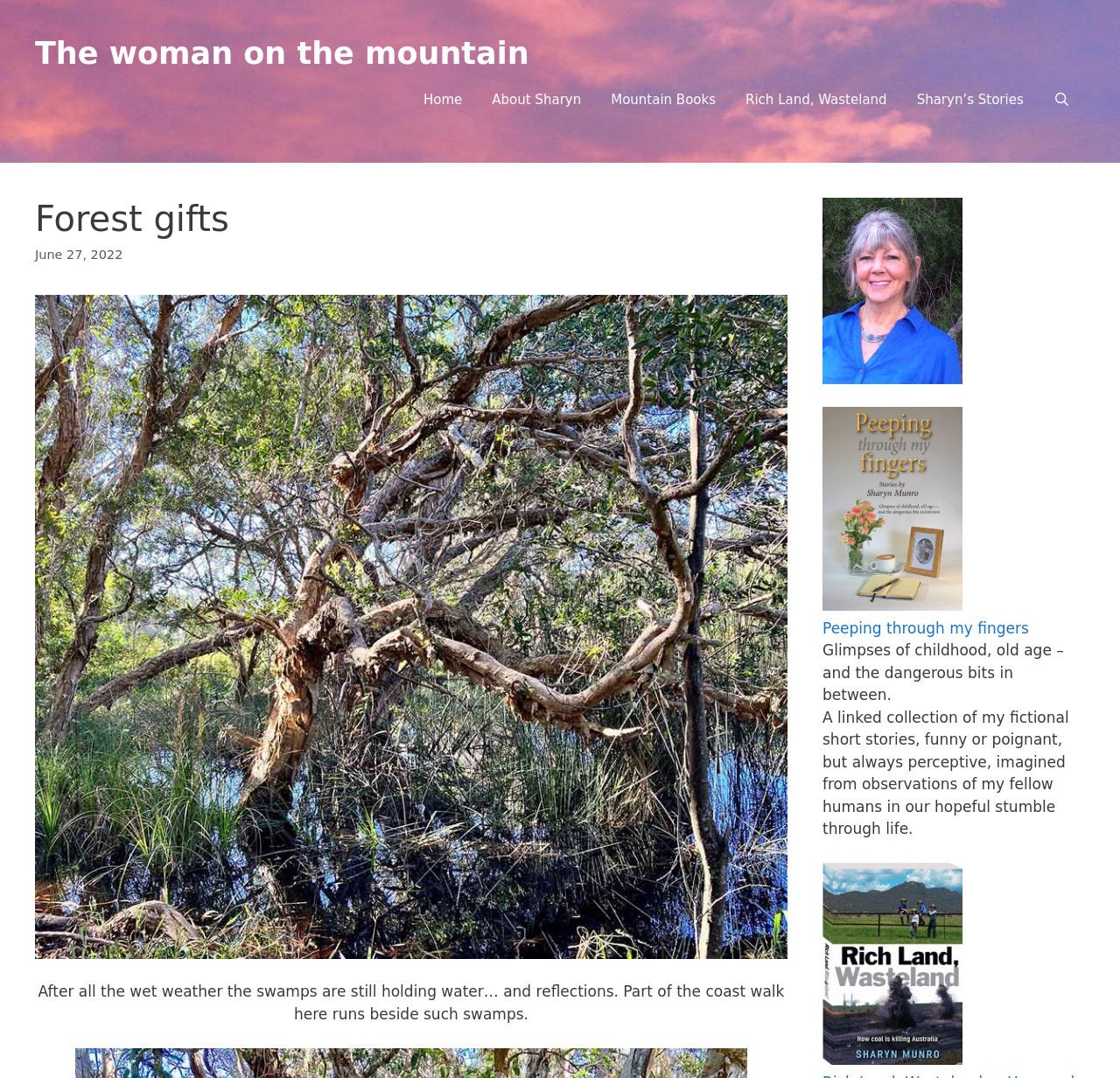Could you determine the bounding box coordinates of the clickable element to complete the instruction: "Read 'Peeping through my fingers' article"? Provide the coordinates as four float numbers between 0 and 1, i.e., [left, top, right, bottom].

[0.734, 0.574, 0.919, 0.591]